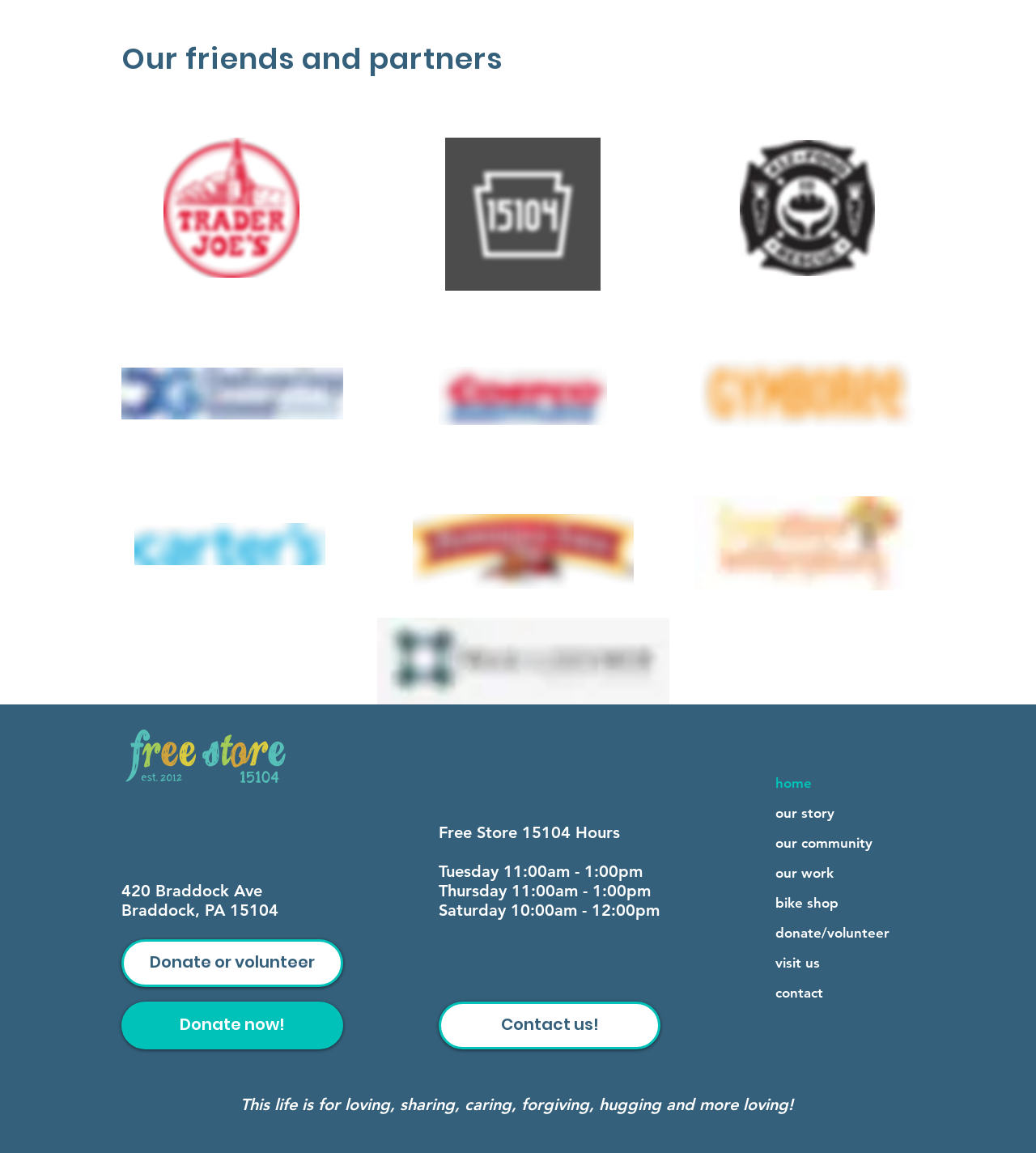Find the bounding box coordinates for the area you need to click to carry out the instruction: "View Instagram". The coordinates should be four float numbers between 0 and 1, indicated as [left, top, right, bottom].

[0.12, 0.704, 0.167, 0.746]